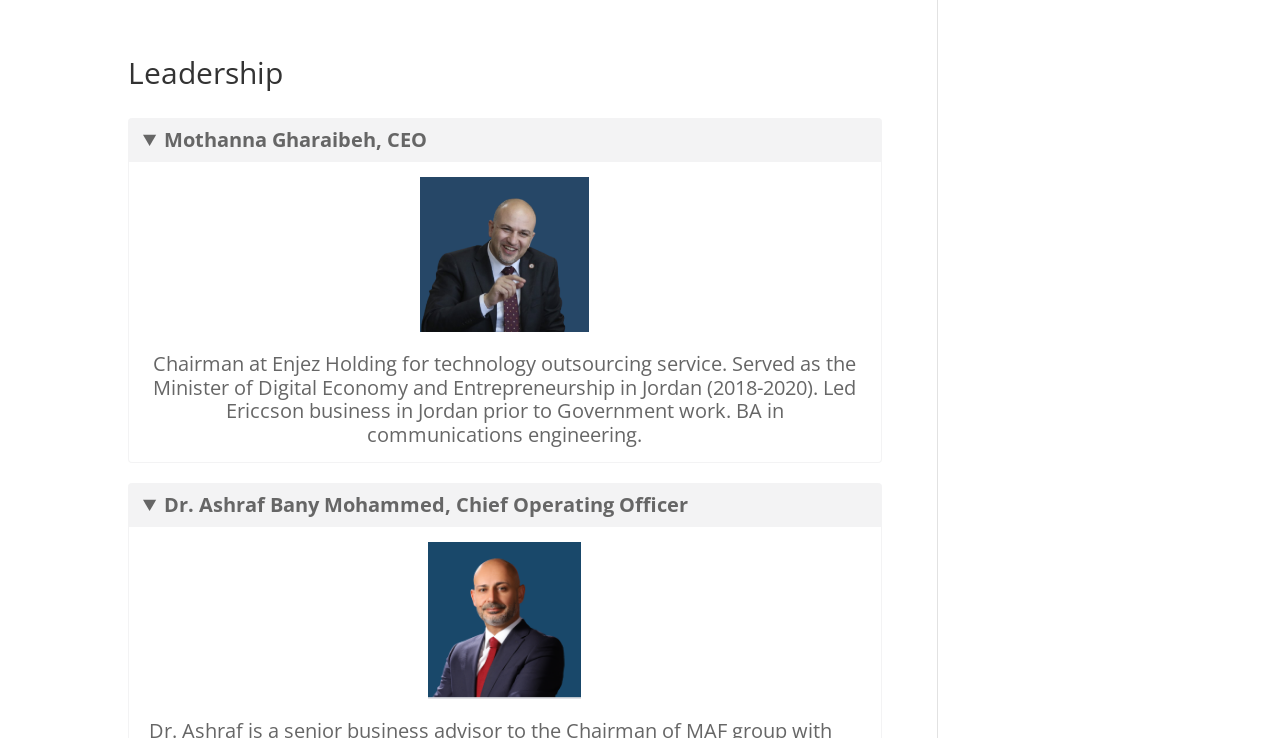Use a single word or phrase to answer the question:
How many figures are present on the webpage?

2